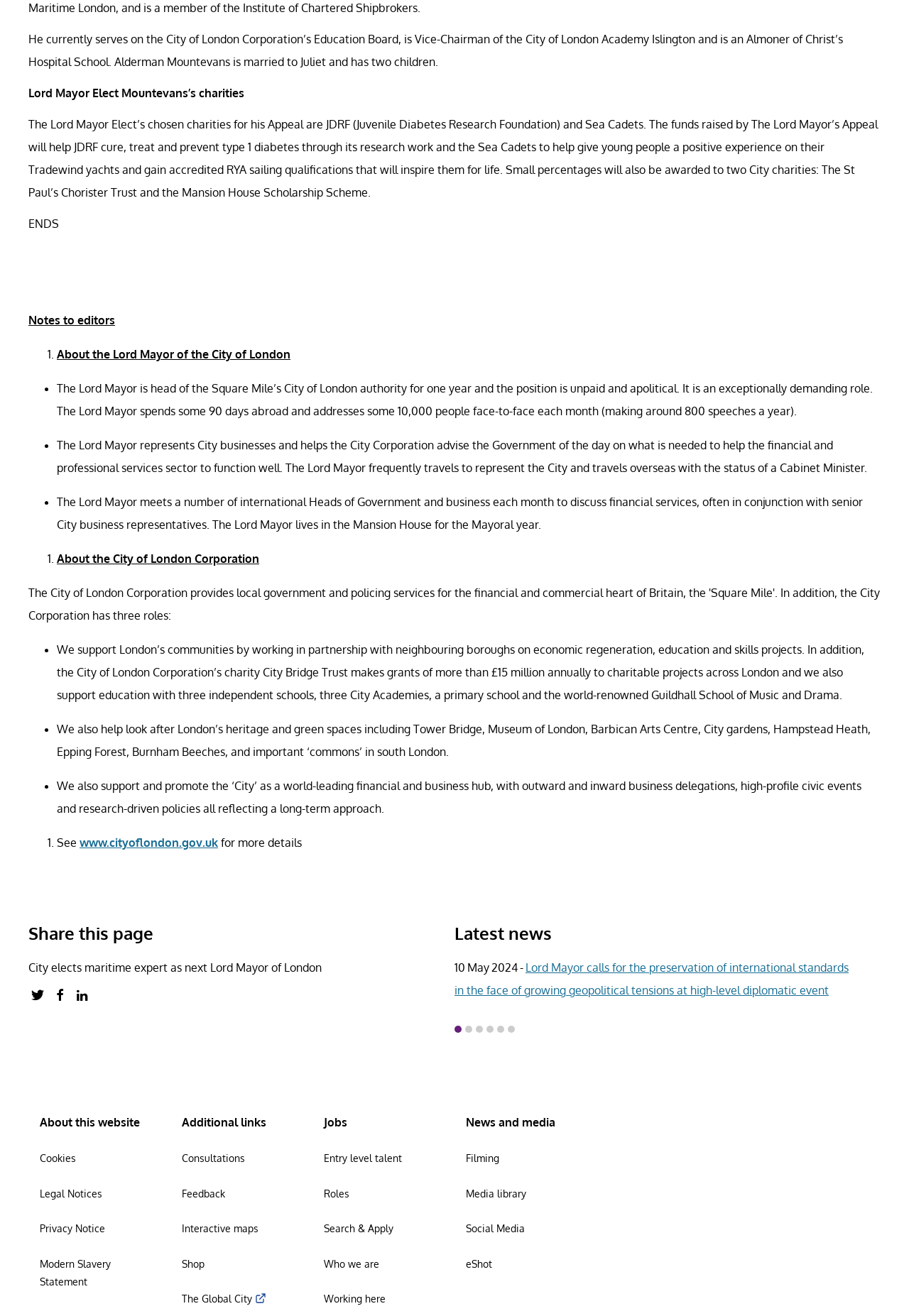What is the Lord Mayor Elect's chosen charity? Based on the image, give a response in one word or a short phrase.

JDRF